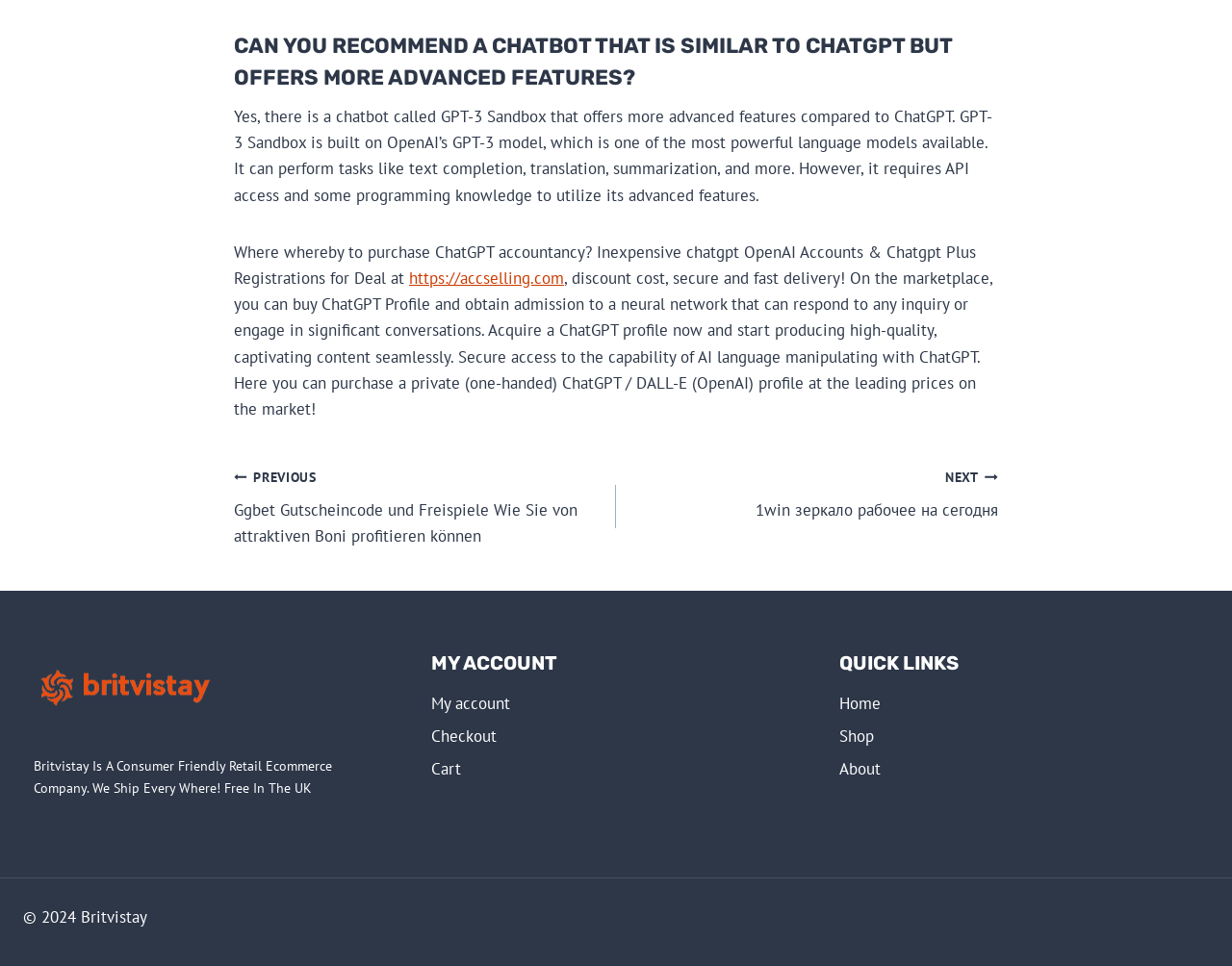Answer the following query with a single word or phrase:
What is the chatbot mentioned in the first paragraph?

GPT-3 Sandbox